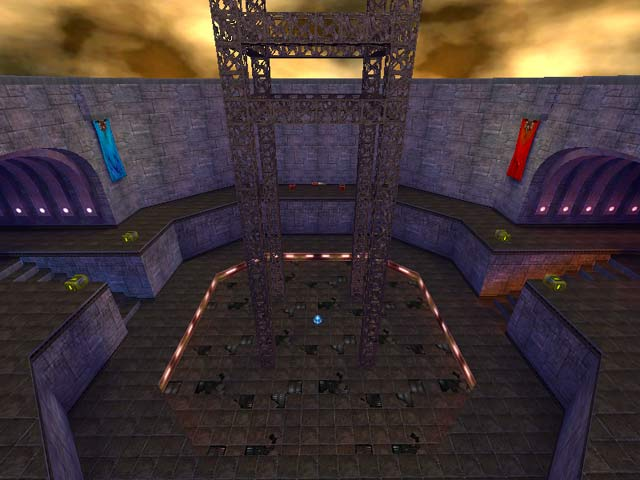Create a vivid and detailed description of the image.

This image showcases a top-down view of a multiplayer arena map named "Meet Mr. Frag," designed for the game Quake 3 Arena. The map features a distinct architectural style with a central structure that towers over a lower arena space, characterized by a grid pattern on the floor and a multi-tiered layout. 

Flanked by two colored banners—blue on the left and red on the right—the arena is surrounded by walls with arches, adding to its tactical complexity. A glowing blue item is visible in the middle of the arena, likely a power-up or weapon, which is crucial for players battling for dominance in this chaotic, tech-themed setting. The overall atmosphere hints at a competitive environment with limited strategy, focusing on fast-paced action among teams vying for control. 

Notably, this map has been added since June 6, 2000, and while it infuses elements of classic Capture the Flag gameplay, it also incorporates frantic encounters typical of Rocket Arena matches.